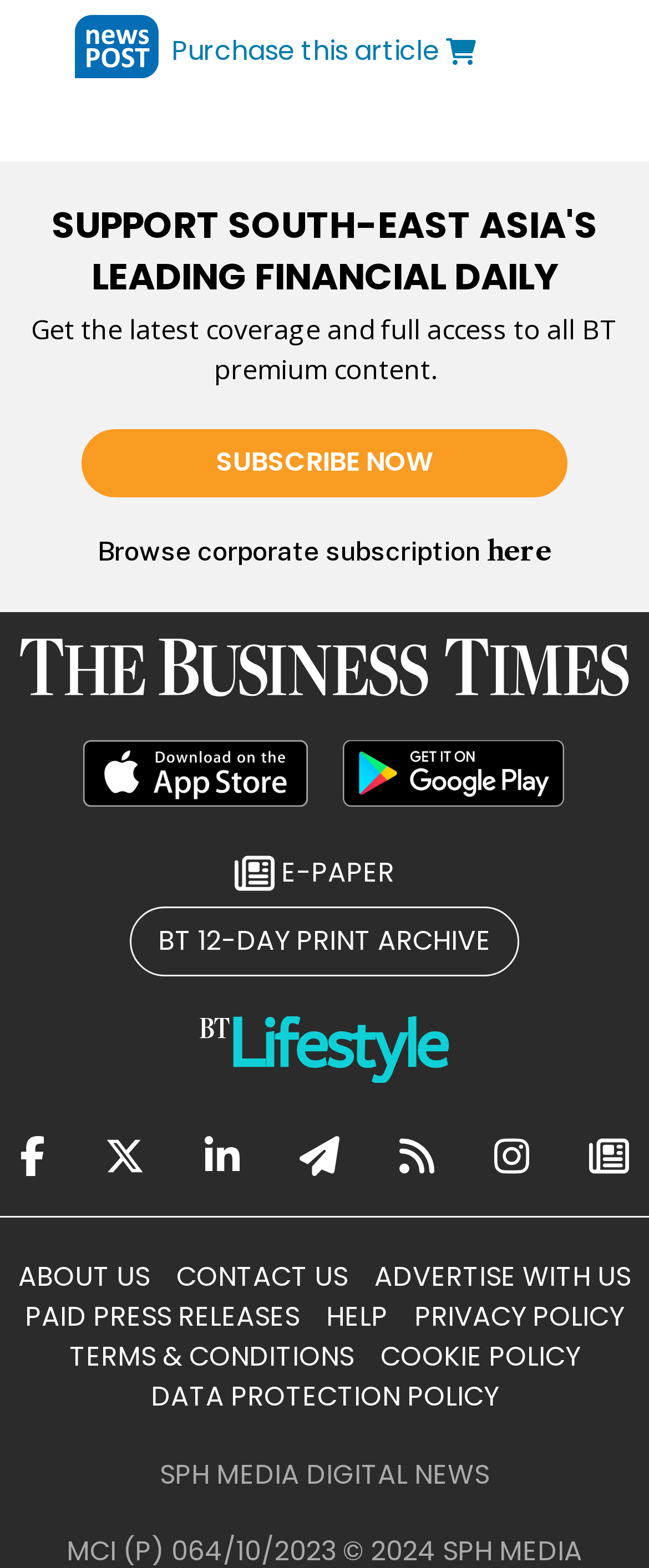Can you find the bounding box coordinates of the area I should click to execute the following instruction: "Share on Facebook"?

[0.031, 0.716, 0.069, 0.758]